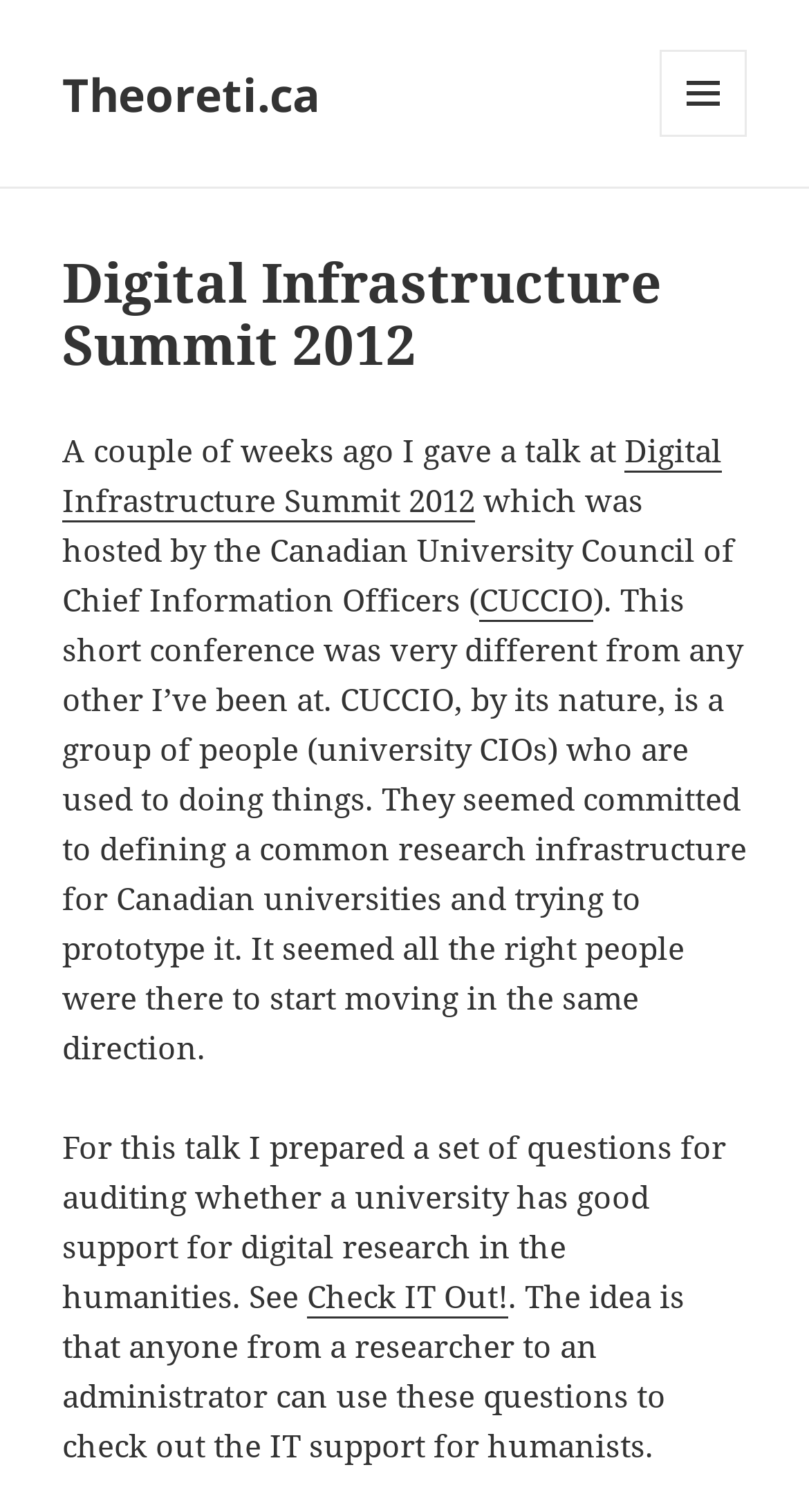Please locate and generate the primary heading on this webpage.

Digital Infrastructure Summit 2012